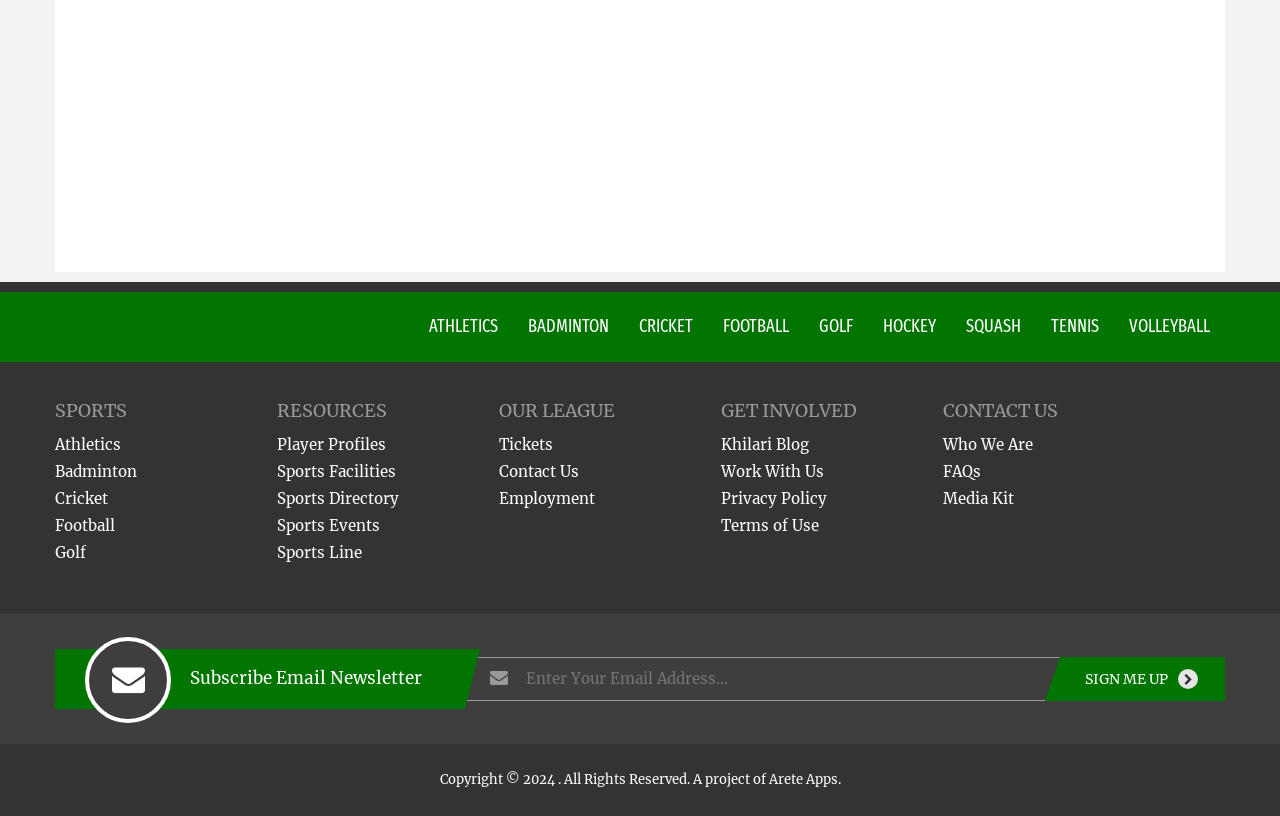How can users get involved with the league?
Based on the image, answer the question in a detailed manner.

The 'GET INVOLVED' section provides links to ways users can get involved with the league, including the Khilari Blog, Work With Us, and other options, which suggests that users can participate in the league through these channels.